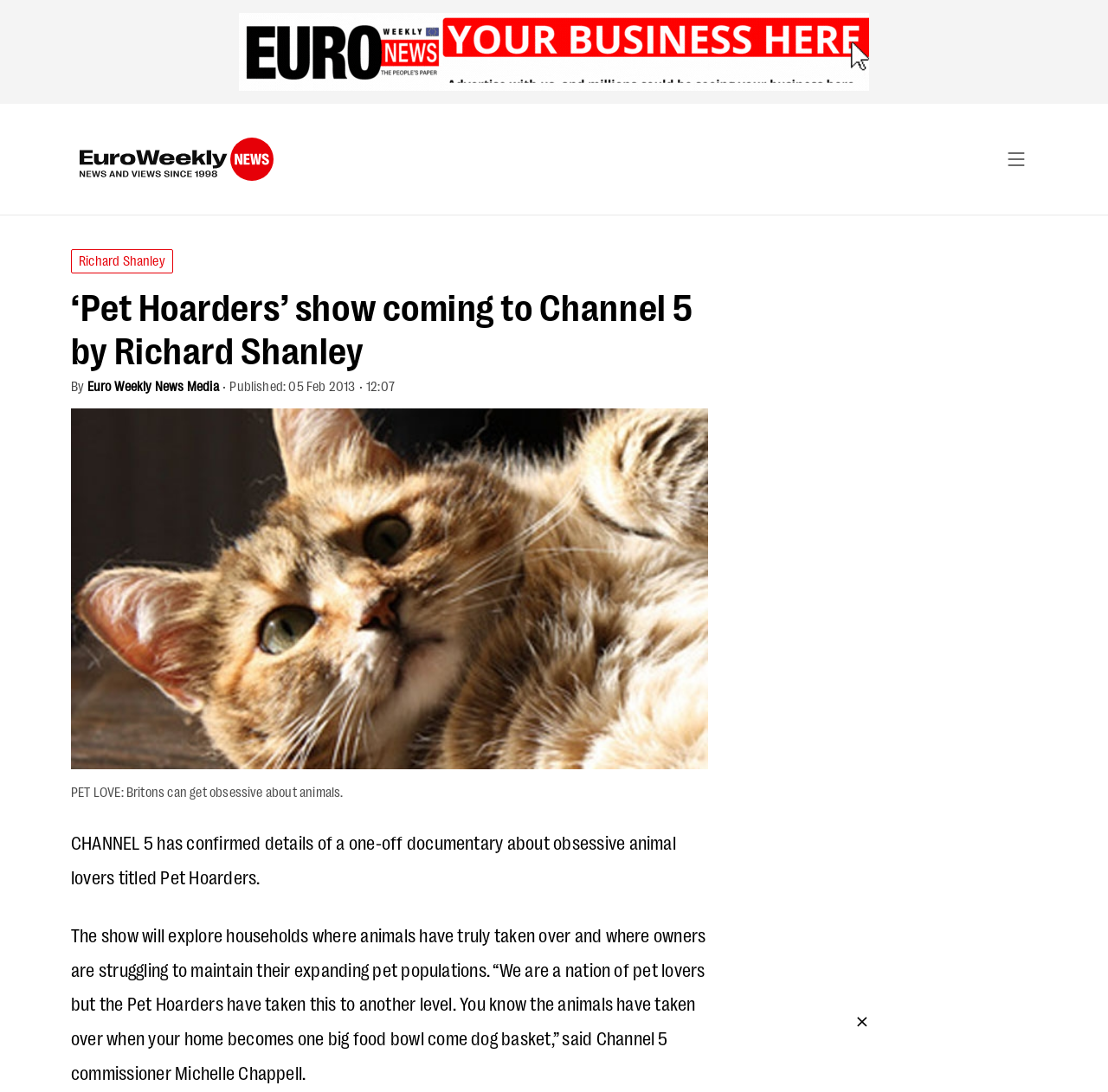Given the content of the image, can you provide a detailed answer to the question?
What is the topic of the documentary?

I found the answer by reading the text content of the webpage, specifically the sentence 'CHANNEL 5 has confirmed details of a one-off documentary about obsessive animal lovers titled Pet Hoarders.' which mentions the topic of the documentary as 'Pet Hoarders'.